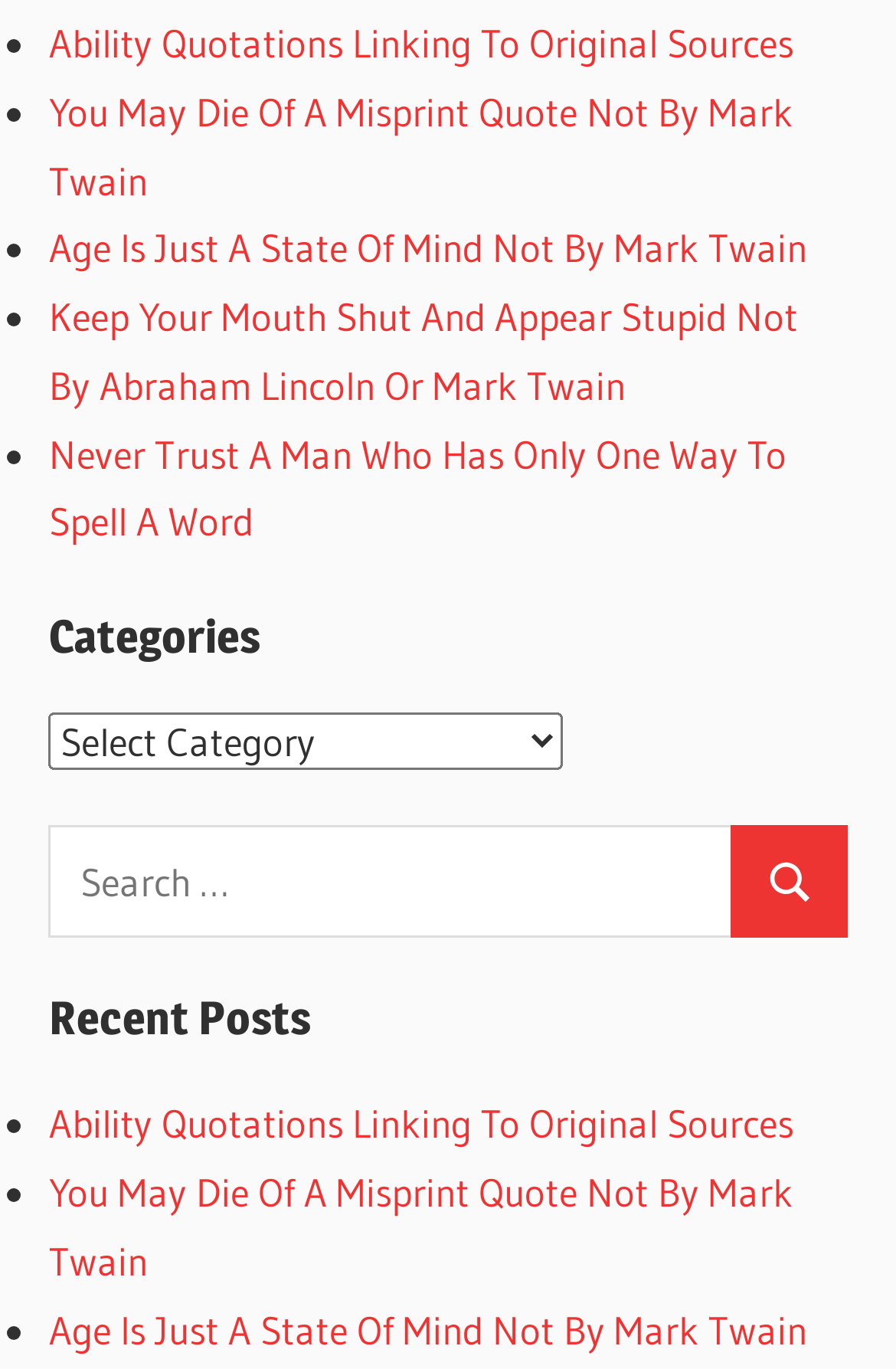Determine the bounding box coordinates for the area you should click to complete the following instruction: "View recent posts".

[0.054, 0.721, 0.946, 0.768]